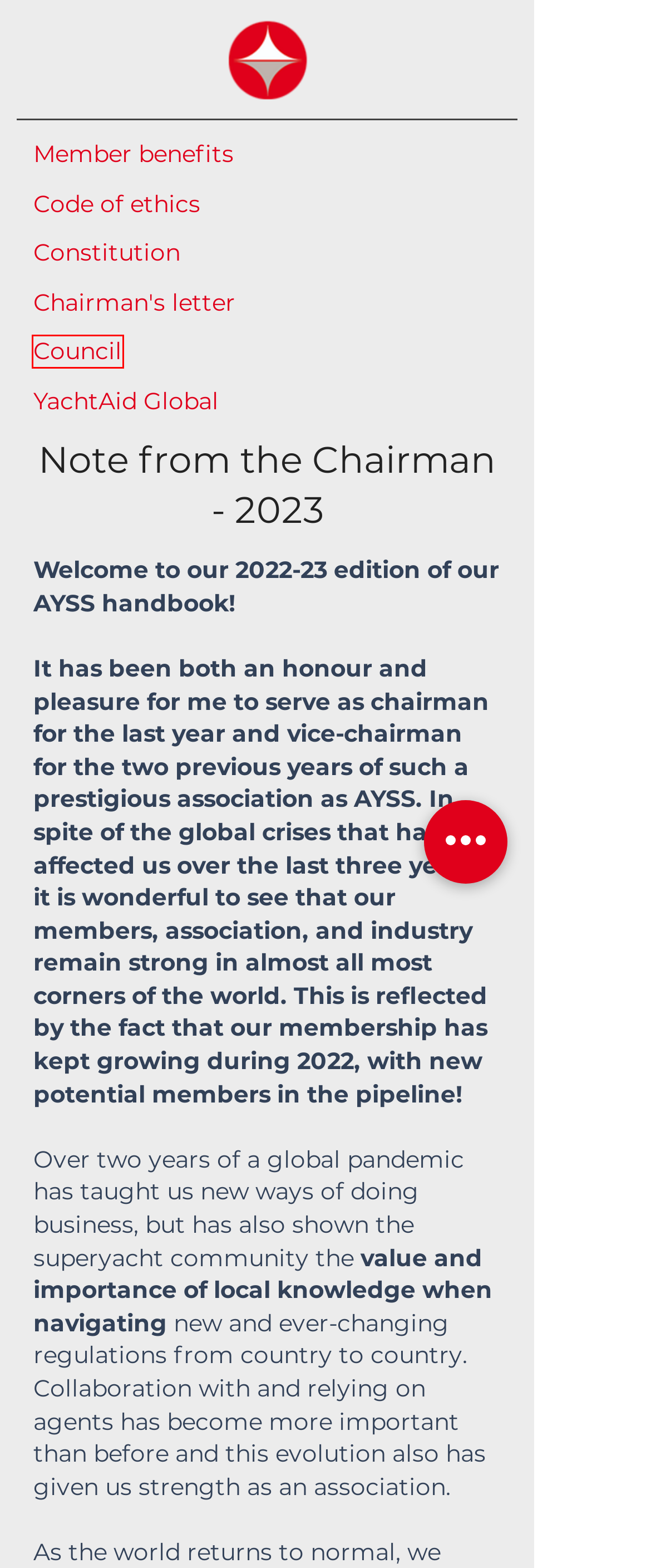Inspect the screenshot of a webpage with a red rectangle bounding box. Identify the webpage description that best corresponds to the new webpage after clicking the element inside the bounding box. Here are the candidates:
A. HOME | AYSS Superyacht Support Network
B. YachtAid Global | AYSS Superyacht Support Network
C. Calendar of Events | AYSS Superyacht Support Network
D. Council Members | AYSS Superyacht Support Network
E. Agent Map | AYSS Superyacht Support Network
F. PDQ Media | UK Based Graphic Design | Educational Publishing
G. Cuba Luxury Expeditions | AYSS Superyacht Support Network
H. About AYSS | AYSS Superyacht Support Network

D